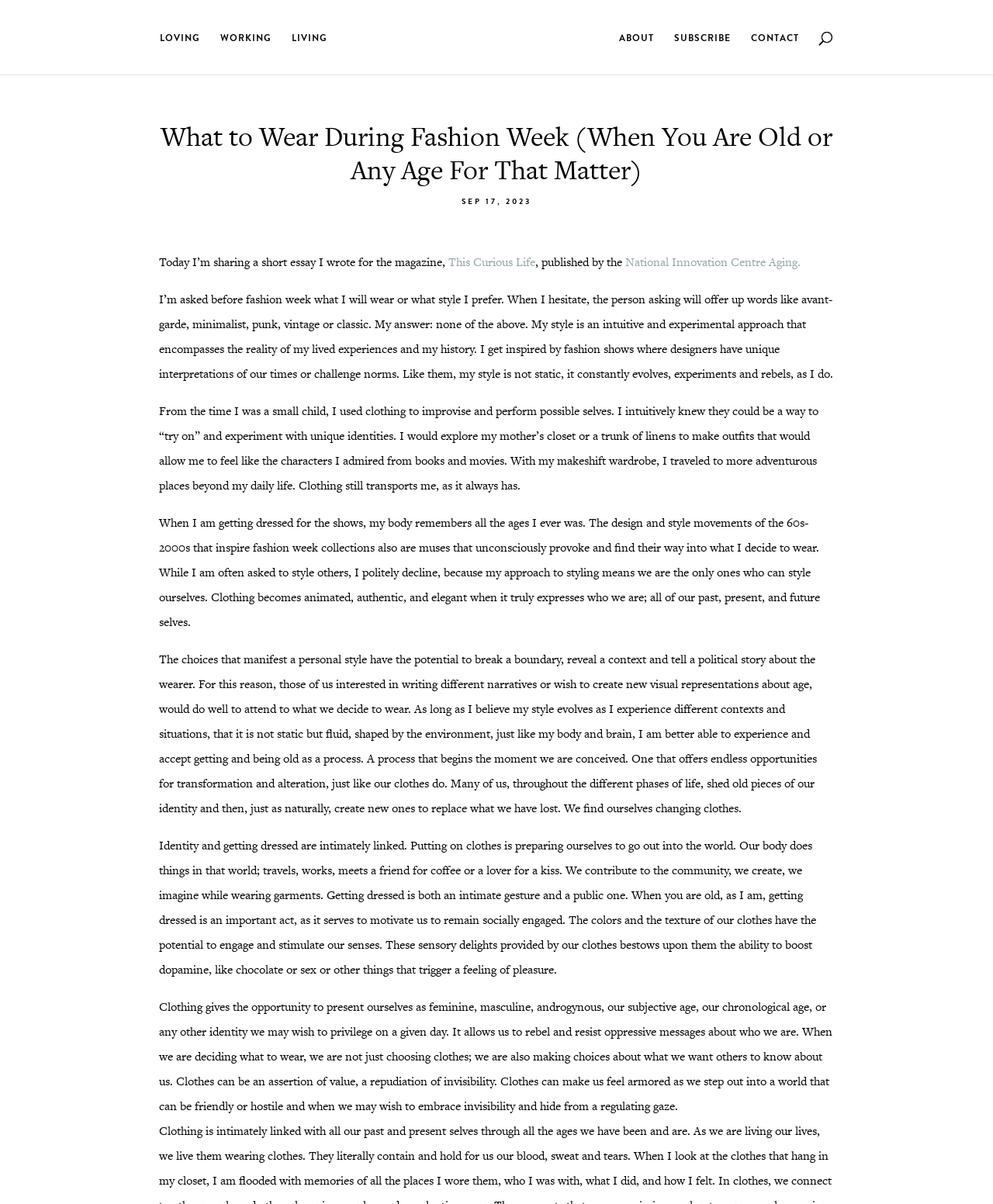Explain the webpage's layout and main content in detail.

This webpage is about fashion and personal style, specifically focusing on the author's approach to dressing during Fashion Week. At the top of the page, there are several links to different sections of the website, including "LOVING", "WORKING", "LIVING", "ABOUT", "SUBSCRIBE", and "CONTACT". The website's logo, "Accidental Icon", is also displayed at the top, accompanied by an image.

Below the top navigation, there is a search bar that spans almost the entire width of the page. Underneath the search bar, the title of the article "What to Wear During Fashion Week (When You Are Old or Any Age For That Matter)" is displayed in a large font.

The main content of the article is divided into several paragraphs, each discussing the author's approach to fashion and personal style. The text is written in a reflective and introspective tone, with the author sharing their experiences and thoughts on how clothing can be used to express one's identity and creativity.

Throughout the article, there are several links to external sources, including a magazine called "This Curious Life" and the "National Innovation Centre Aging". These links are embedded within the text and provide additional context to the author's discussion.

The article is written in a flowing and conversational style, with the author sharing their personal experiences and insights on fashion and identity. The text is dense and filled with ideas, but the author's writing is engaging and easy to follow. Overall, the webpage is a thought-provoking exploration of fashion and personal style, and how these can be used to express one's identity and creativity.